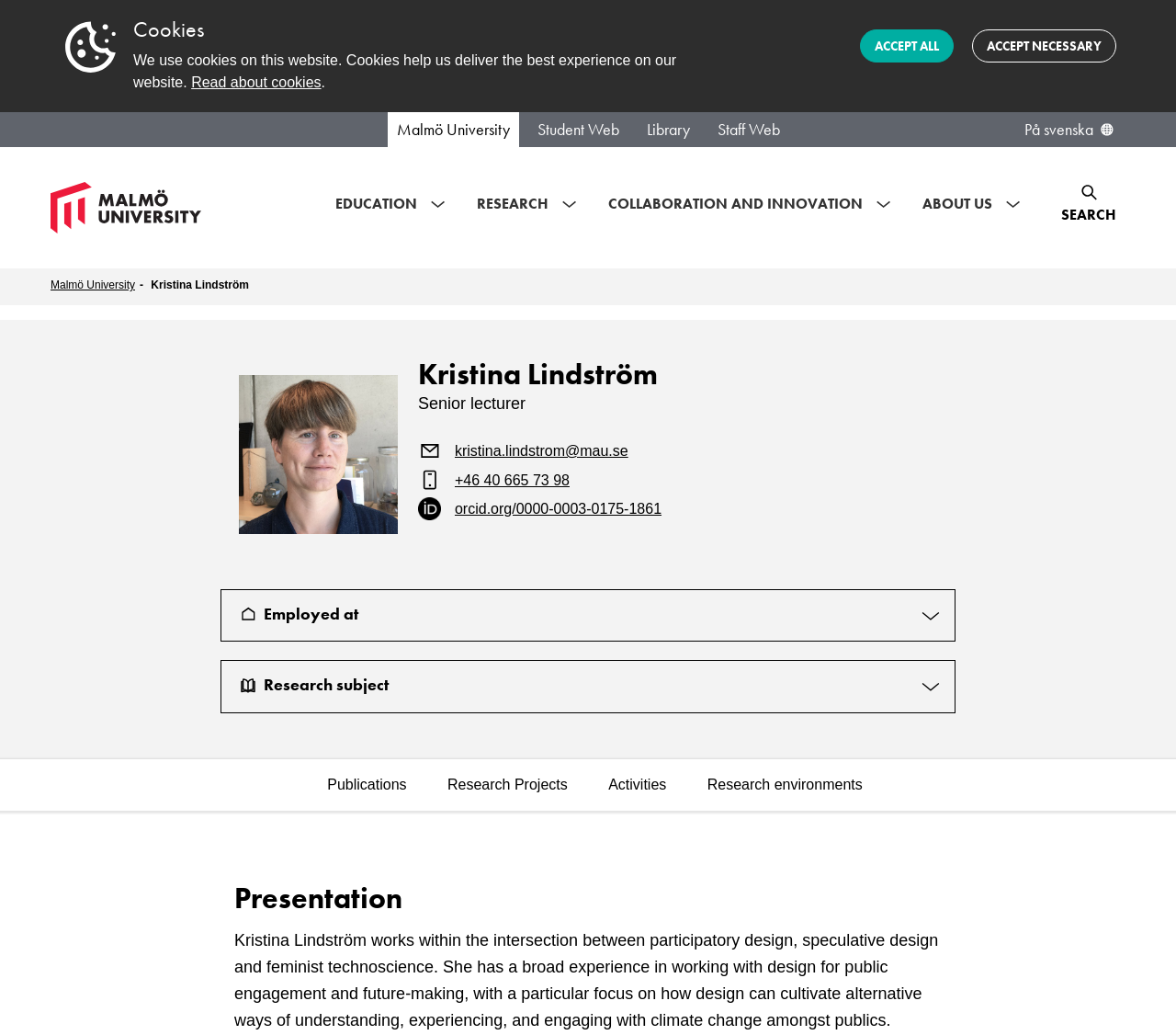What is the name of the person on this webpage?
Use the image to answer the question with a single word or phrase.

Kristina Lindström